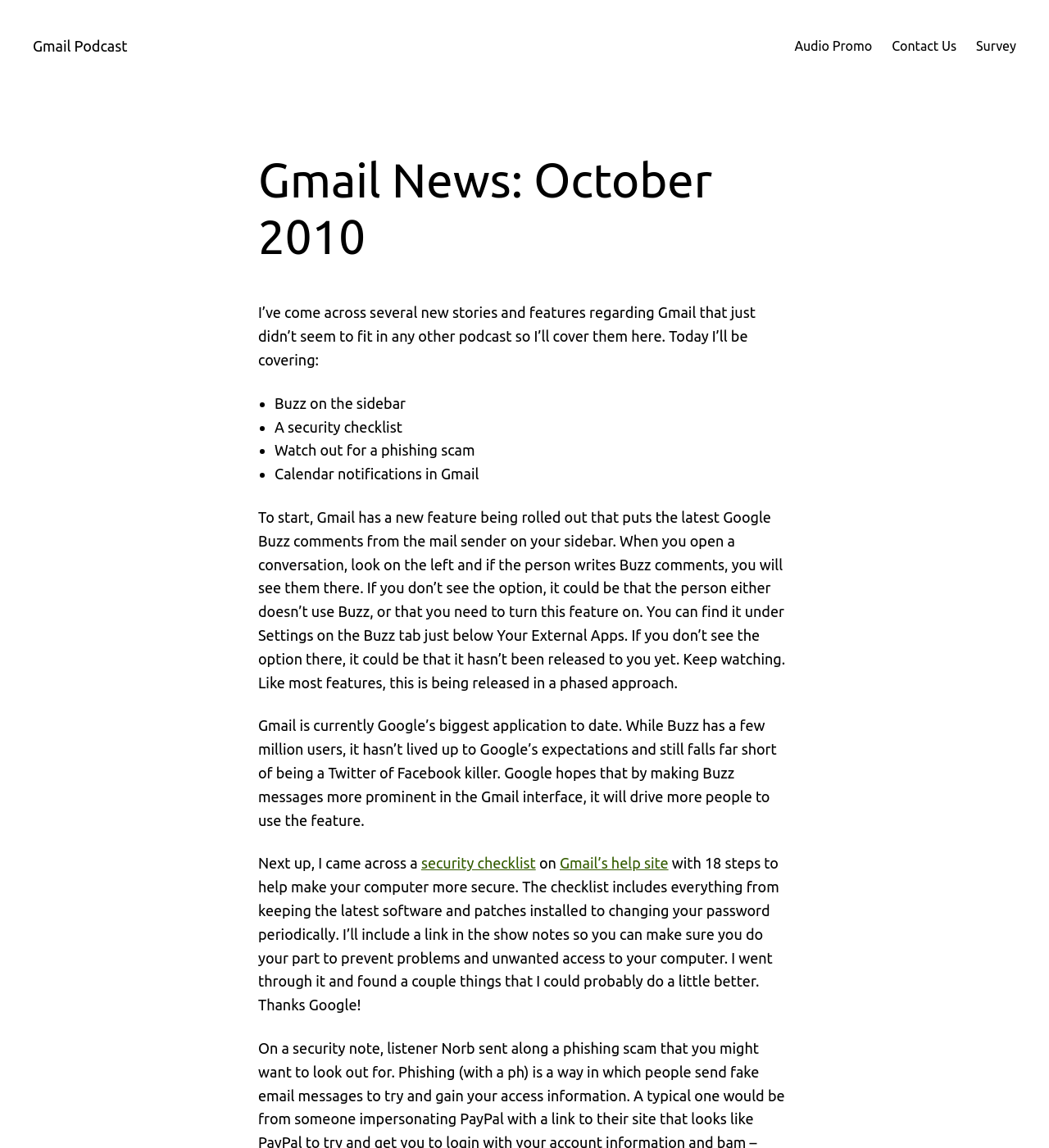Provide the bounding box coordinates of the HTML element described by the text: "security checklist".

[0.401, 0.745, 0.511, 0.759]